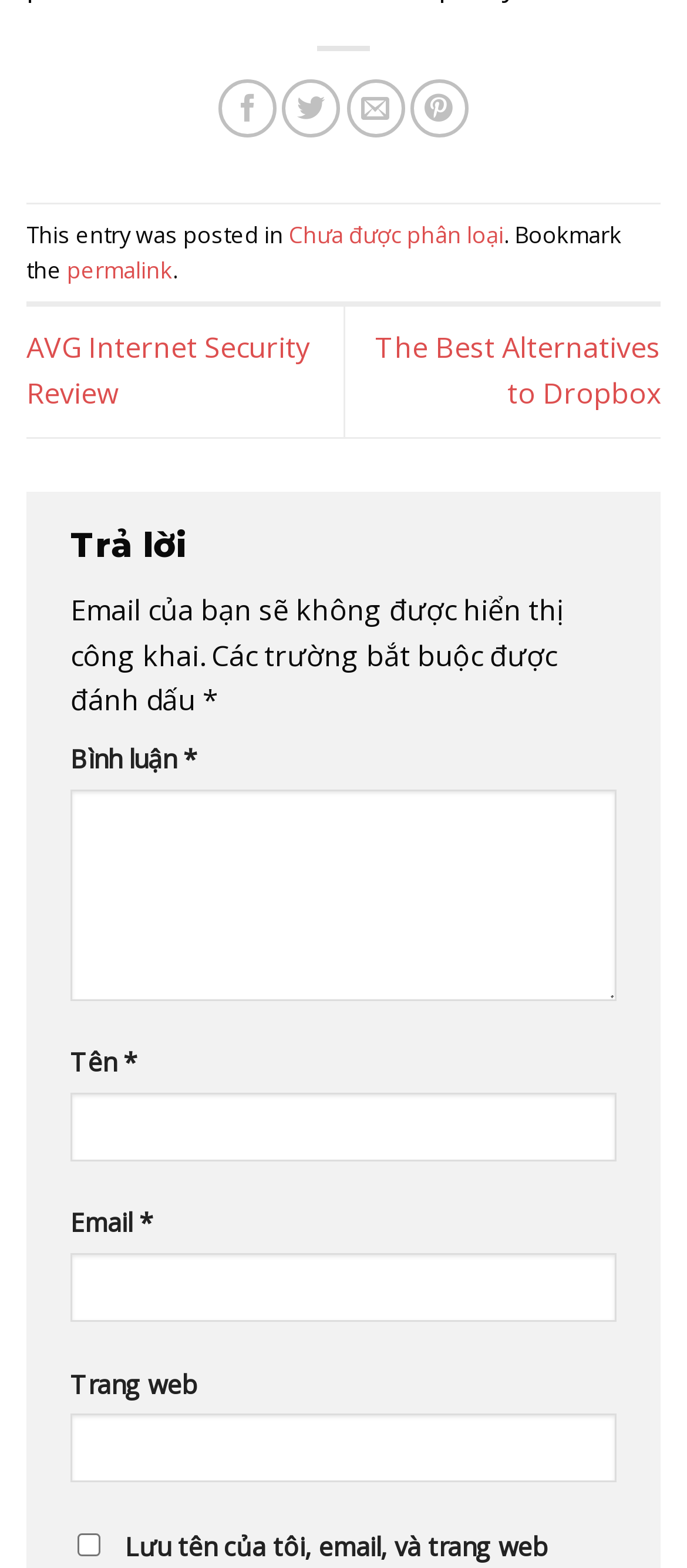Please determine the bounding box coordinates of the element's region to click for the following instruction: "Check the box to save your information".

[0.113, 0.978, 0.146, 0.992]